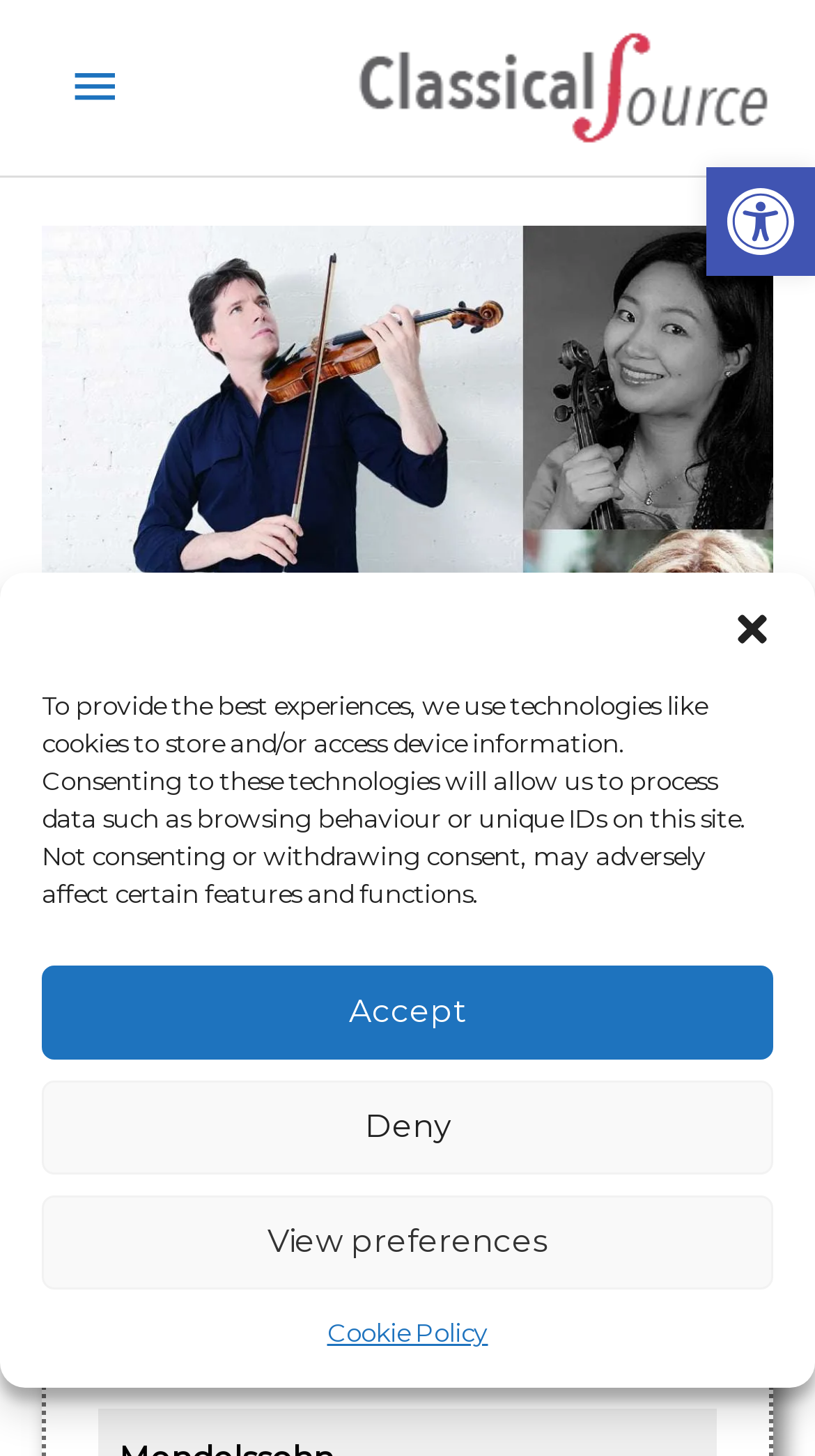Identify the bounding box coordinates of the element to click to follow this instruction: 'Click the Post Comment button'. Ensure the coordinates are four float values between 0 and 1, provided as [left, top, right, bottom].

None